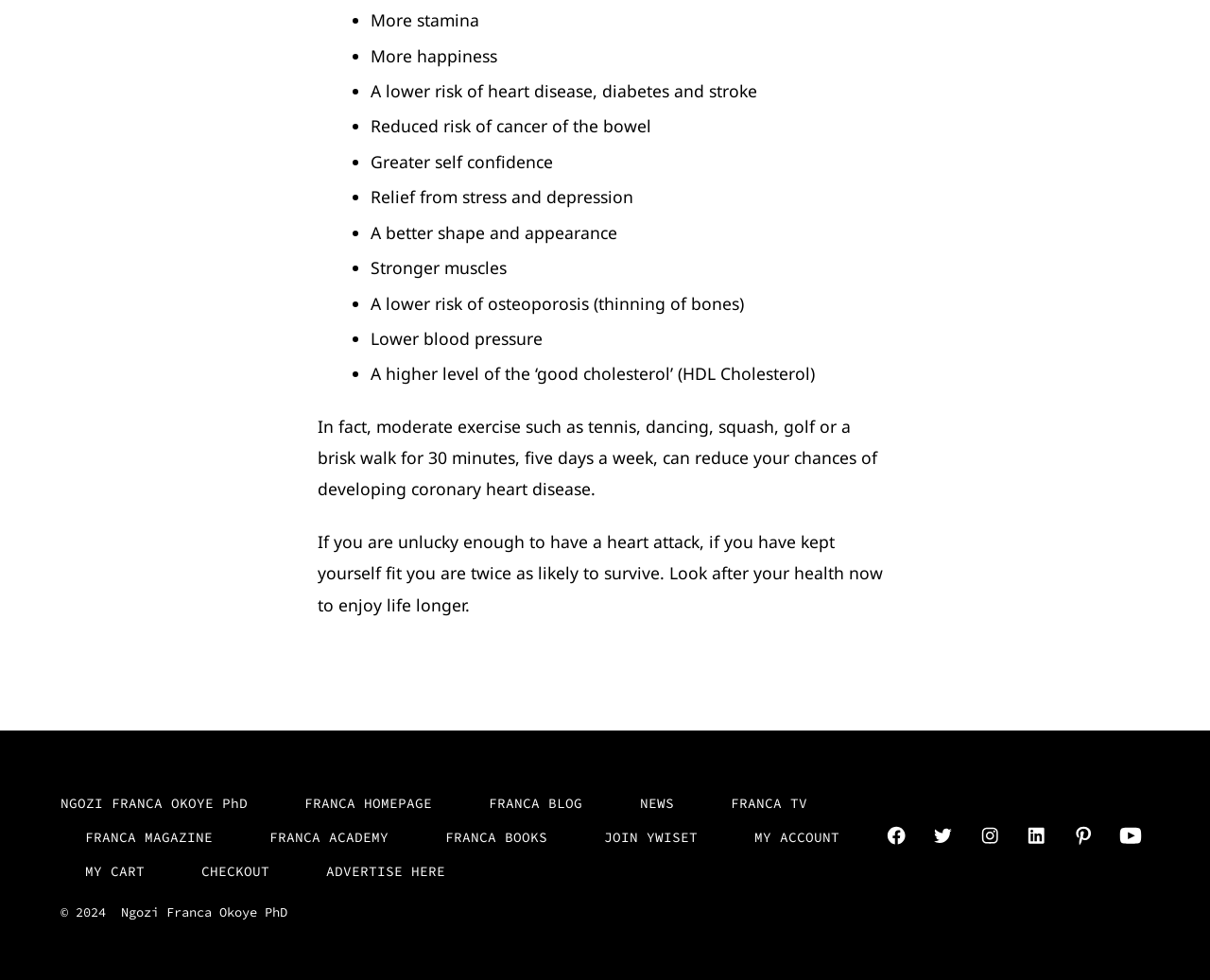Locate the bounding box of the UI element described by: "NEWS" in the given webpage screenshot.

[0.509, 0.802, 0.577, 0.837]